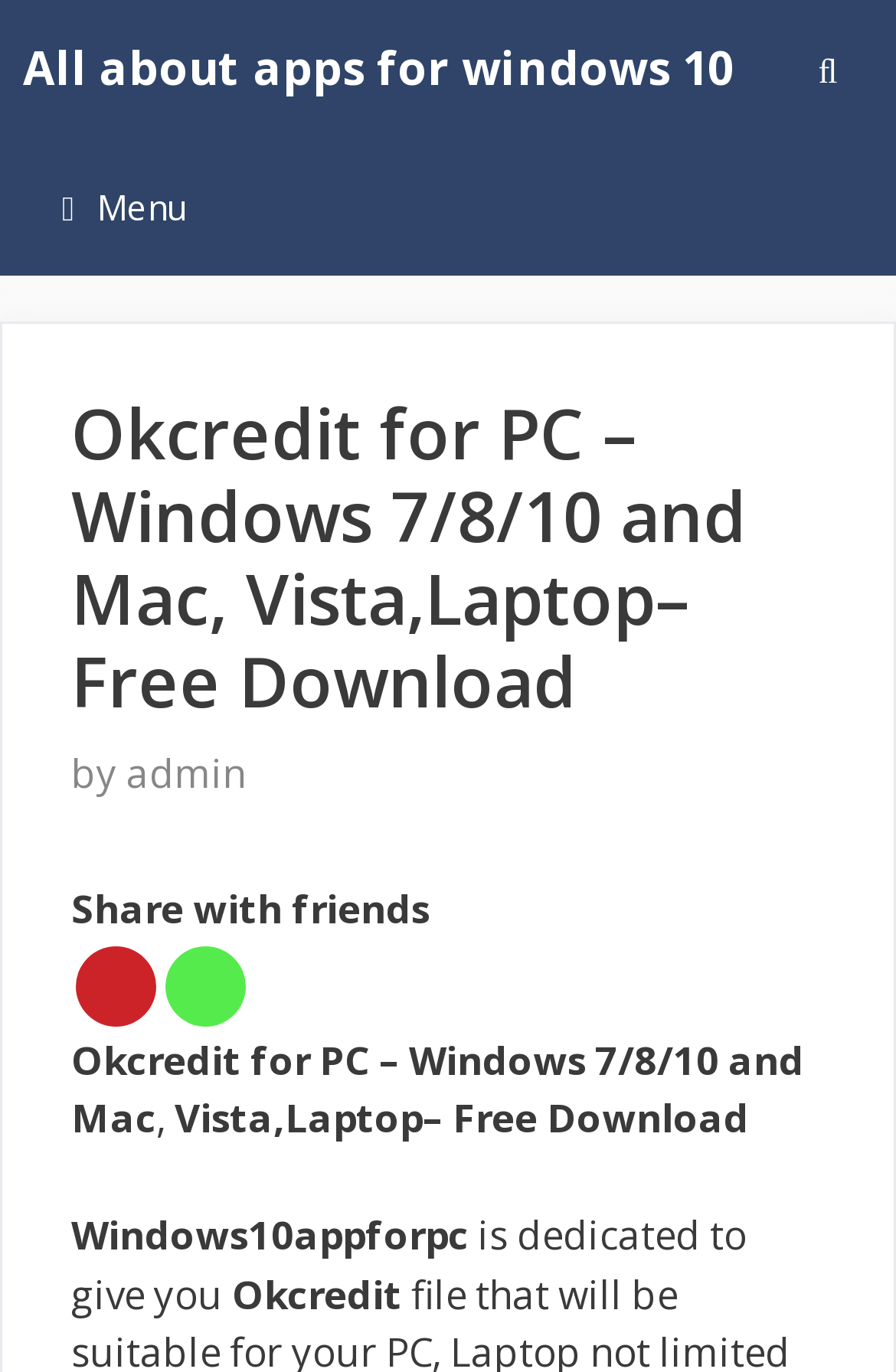Give a detailed explanation of the elements present on the webpage.

The webpage is about Okcredit for PC, providing information on how to download it for Windows 7/8/10 and Mac, as well as Vista and Laptop. 

At the top left corner, there is a menu button with an icon. When expanded, it controls the primary menu. Next to the menu button, there is a header section that spans almost the entire width of the page. This section contains the title "Okcredit for PC – Windows 7/8/10 and Mac, Vista,Laptop– Free Download" in a large font, followed by the author's name "admin" and a "Share with friends" text. 

Below the header section, there are social media sharing buttons for Pinterest and Whatsapp. The main content of the page starts with a brief introduction to Okcredit, which is provided by Windows10appforpc. The text is divided into several lines, with the title "Okcredit for PC – Windows 7/8/10 and Mac" on one line, followed by "Vista,Laptop– Free" on the next line, and then "Download" on the third line. 

At the top right corner, there are two links: "All about apps for windows 10" and "Open Search Bar".